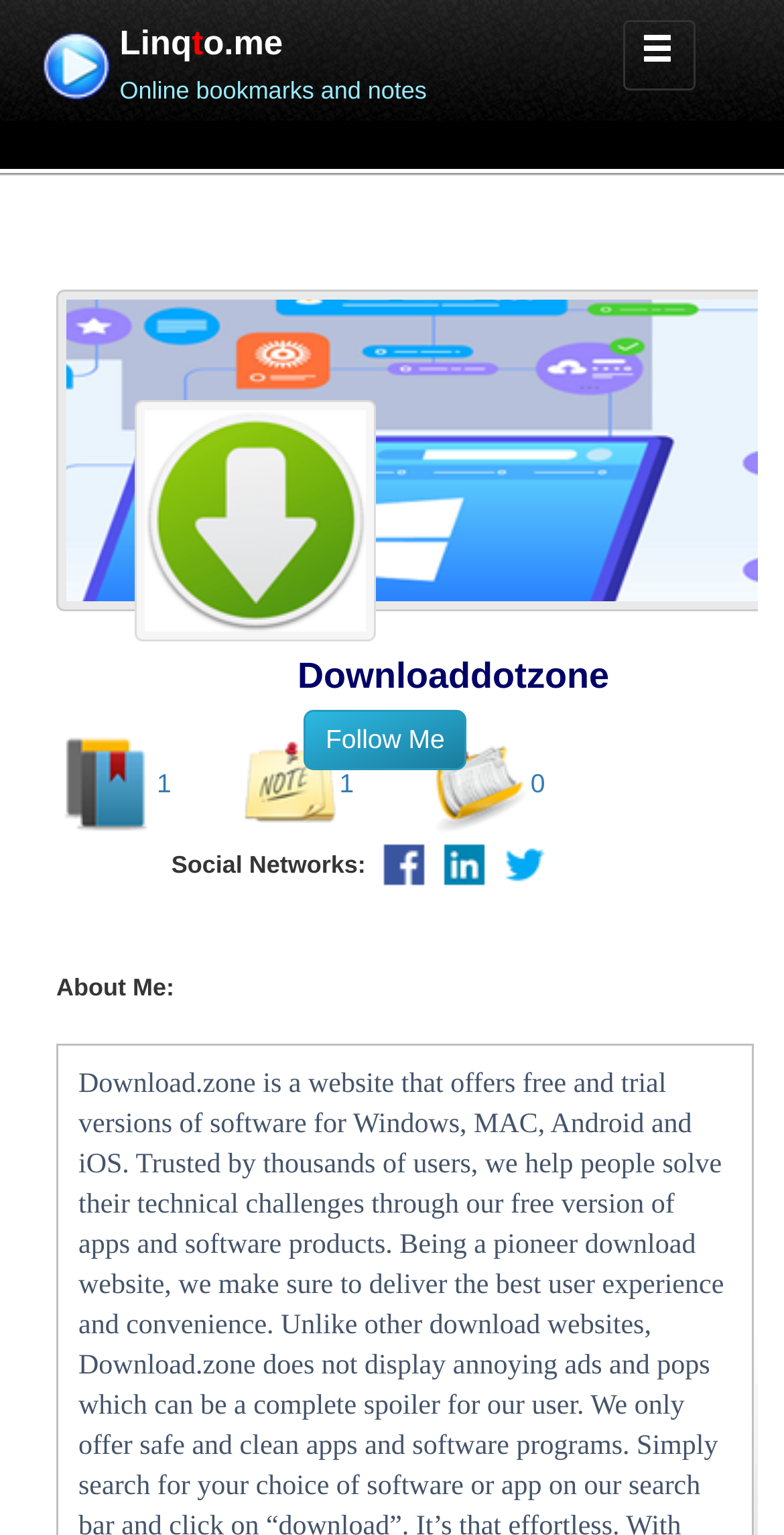Based on the description "title="Linqto.me Home"", find the bounding box of the specified UI element.

[0.05, 0.03, 0.14, 0.051]